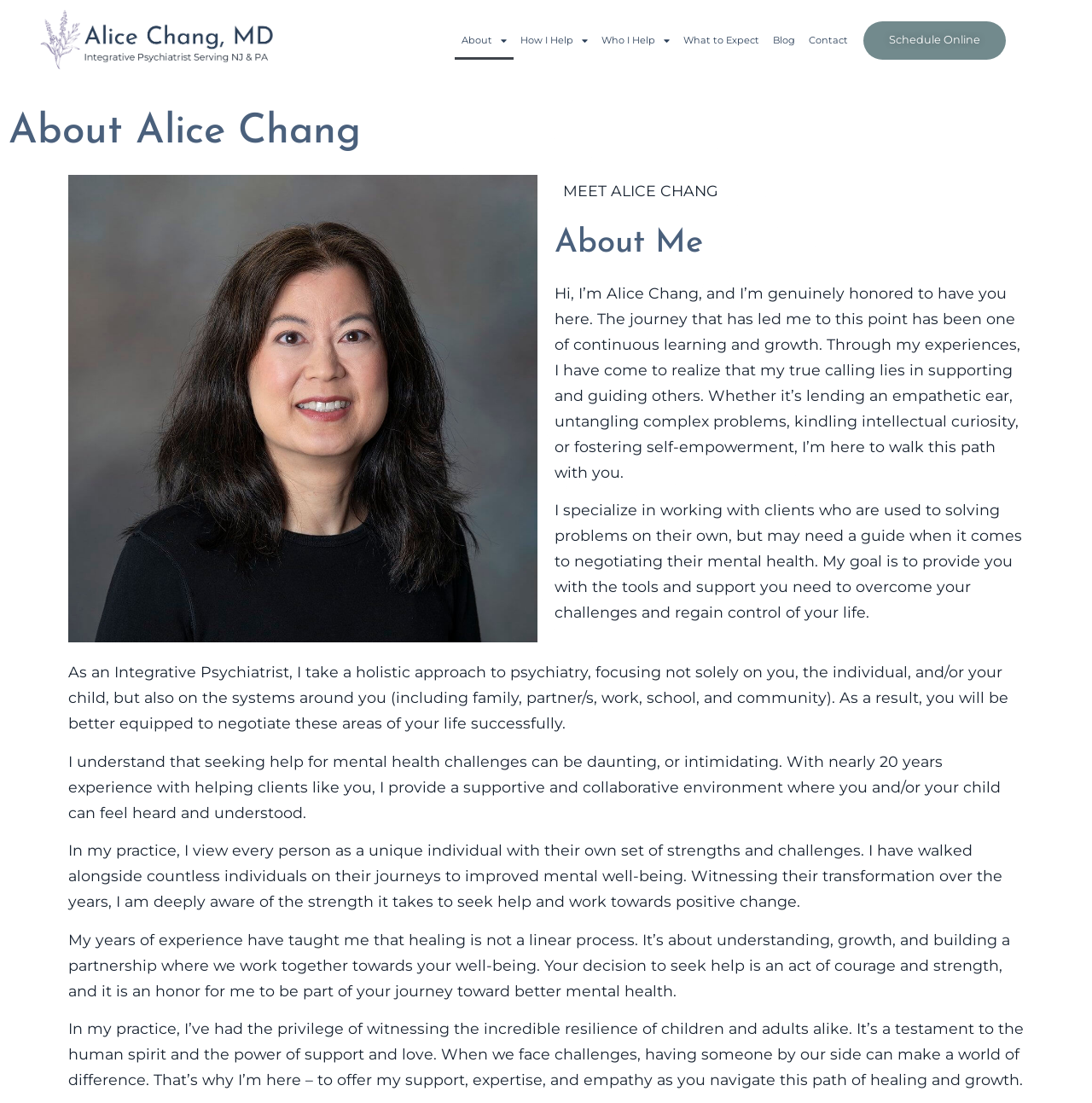Identify and generate the primary title of the webpage.

About Alice Chang